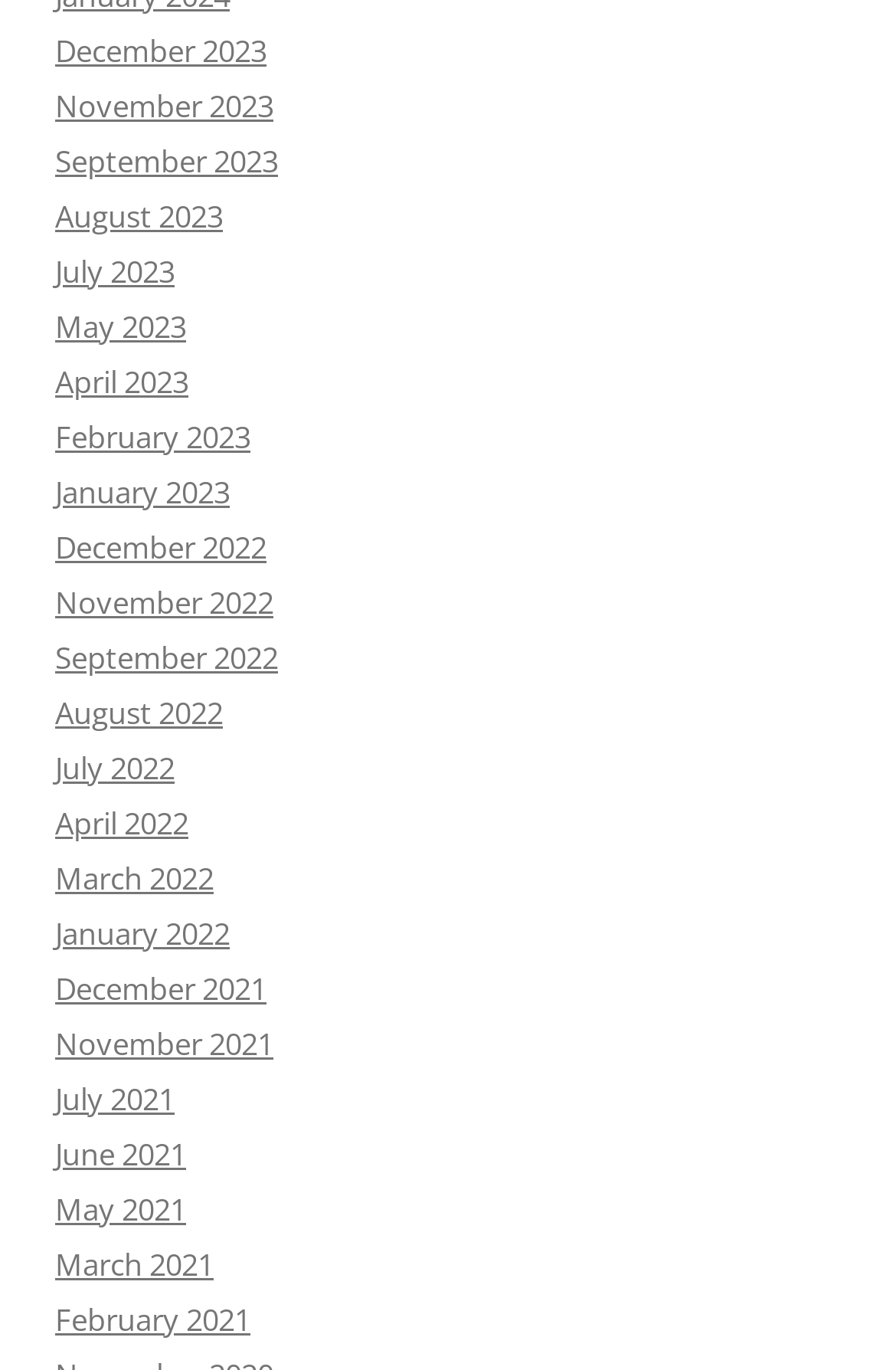Identify the bounding box coordinates of the clickable region necessary to fulfill the following instruction: "Go to November 2022". The bounding box coordinates should be four float numbers between 0 and 1, i.e., [left, top, right, bottom].

[0.062, 0.424, 0.305, 0.454]